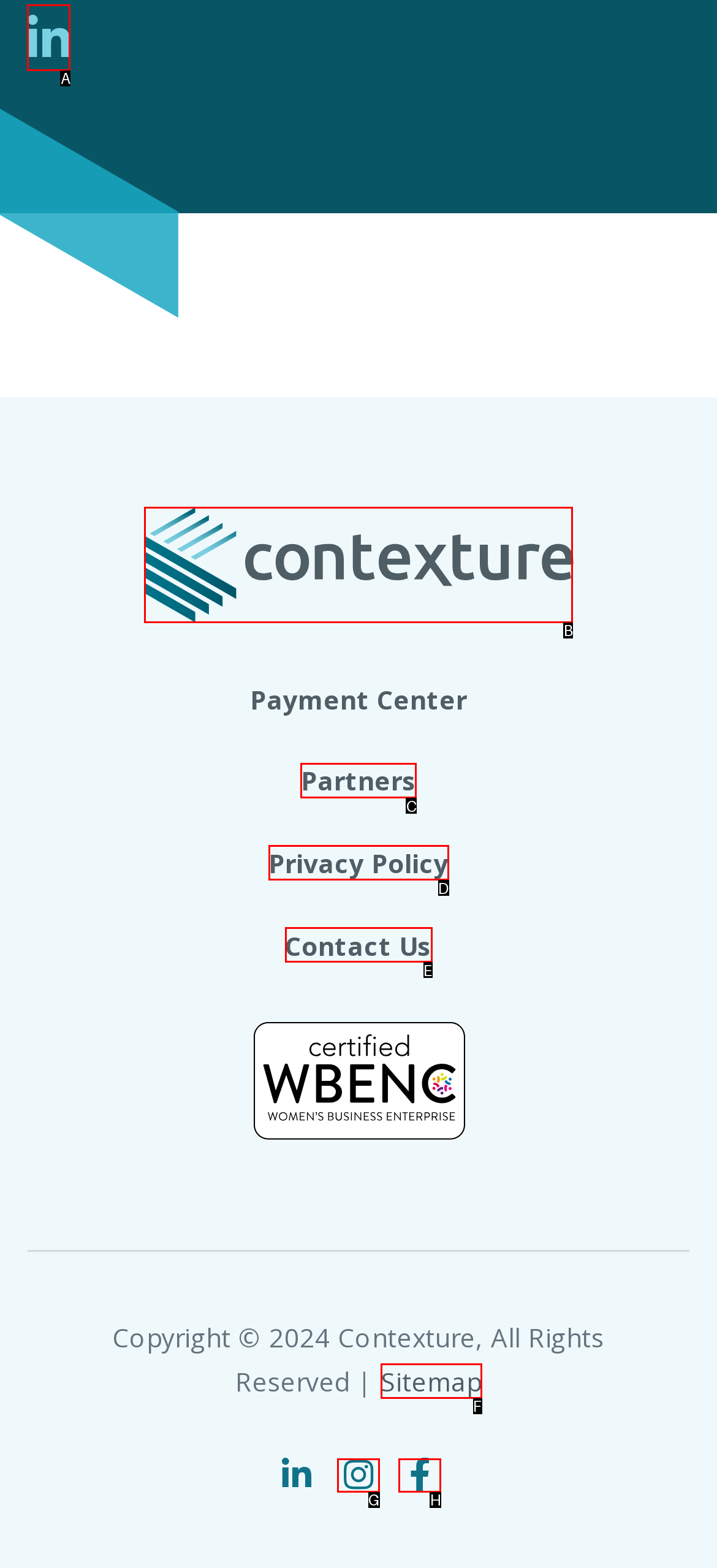For the task "visit LinkedIn", which option's letter should you click? Answer with the letter only.

A